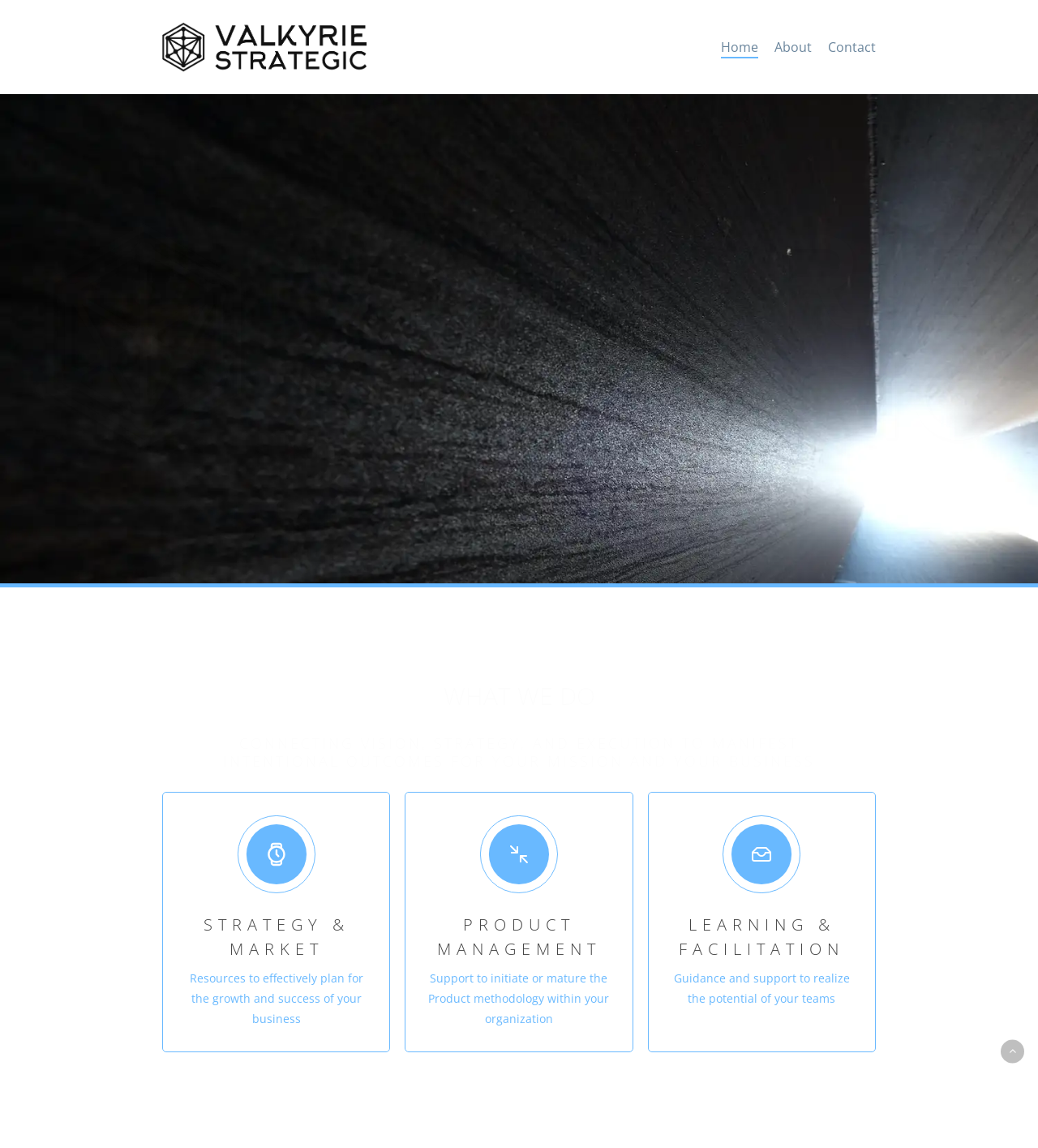What is the purpose of the 'Back to top' link?
Look at the image and provide a short answer using one word or a phrase.

To scroll to the top of the page